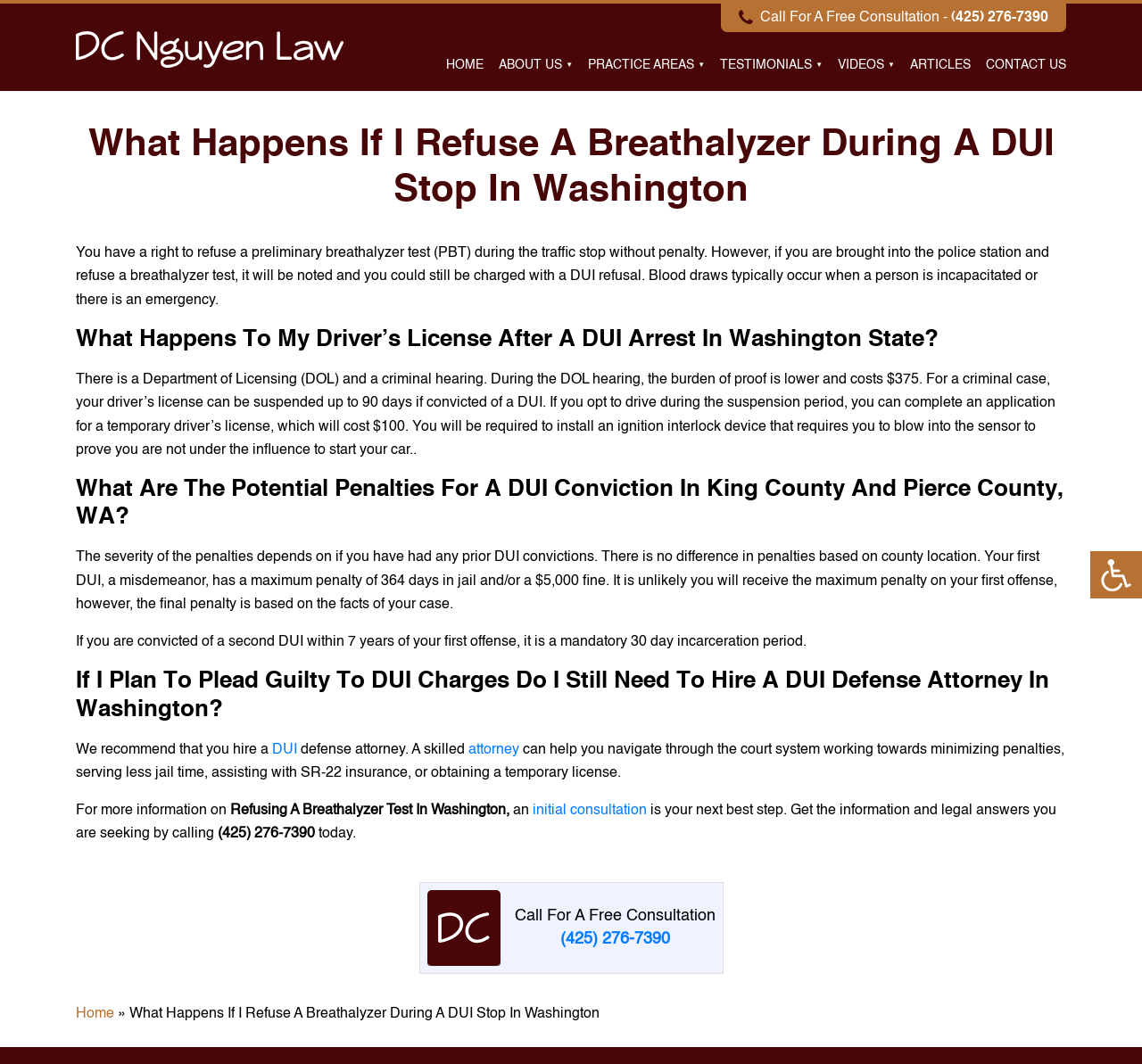Please extract the webpage's main title and generate its text content.

What Happens If I Refuse A Breathalyzer During A DUI Stop In Washington